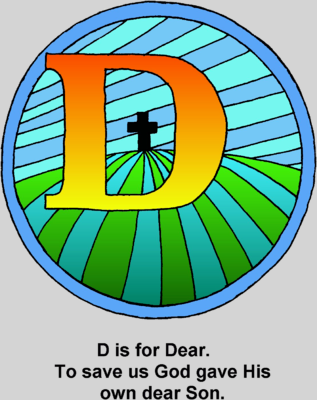What is the theme of the Bible Alphabet series?
Answer with a single word or phrase, using the screenshot for reference.

Spiritual concepts